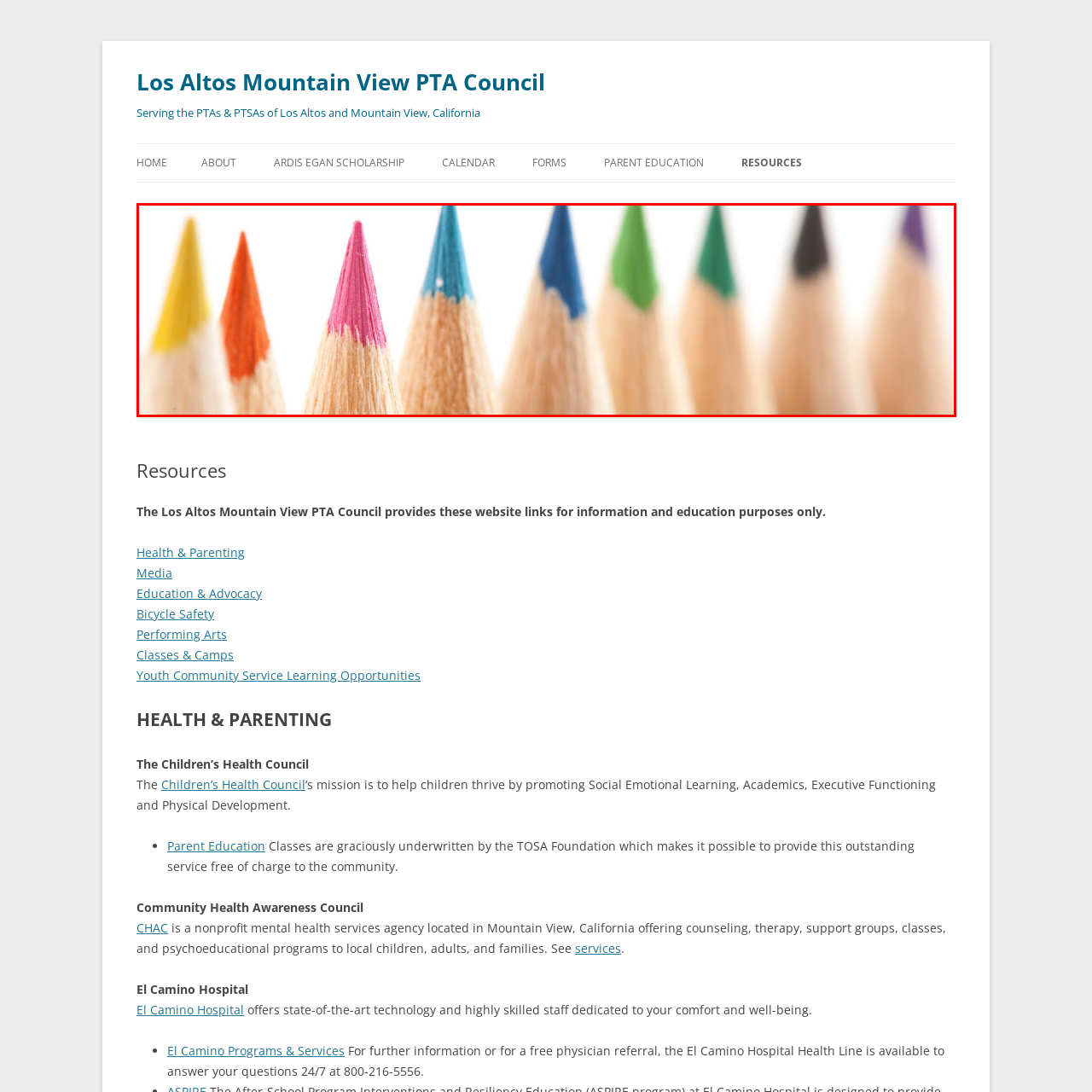Elaborate on the details of the image that is highlighted by the red boundary.

The image features a vibrant arrangement of colored pencils, prominently displaying the sharp, colored tips of each pencil. The foreground highlights the pink pencil, drawing attention with its bright hue, while other colors such as orange, blue, green, and purple gradually fade into the background. This striking visual serves as a creative representation for the "Resources" section of the Los Altos Mountain View PTA Council's website. It embodies artistic expression and the educational tools available to the community, emphasizing the importance of engaging resources for parents and children alike. The overall aesthetic is inviting and colorful, reflecting the council's commitment to fostering creativity and learning.